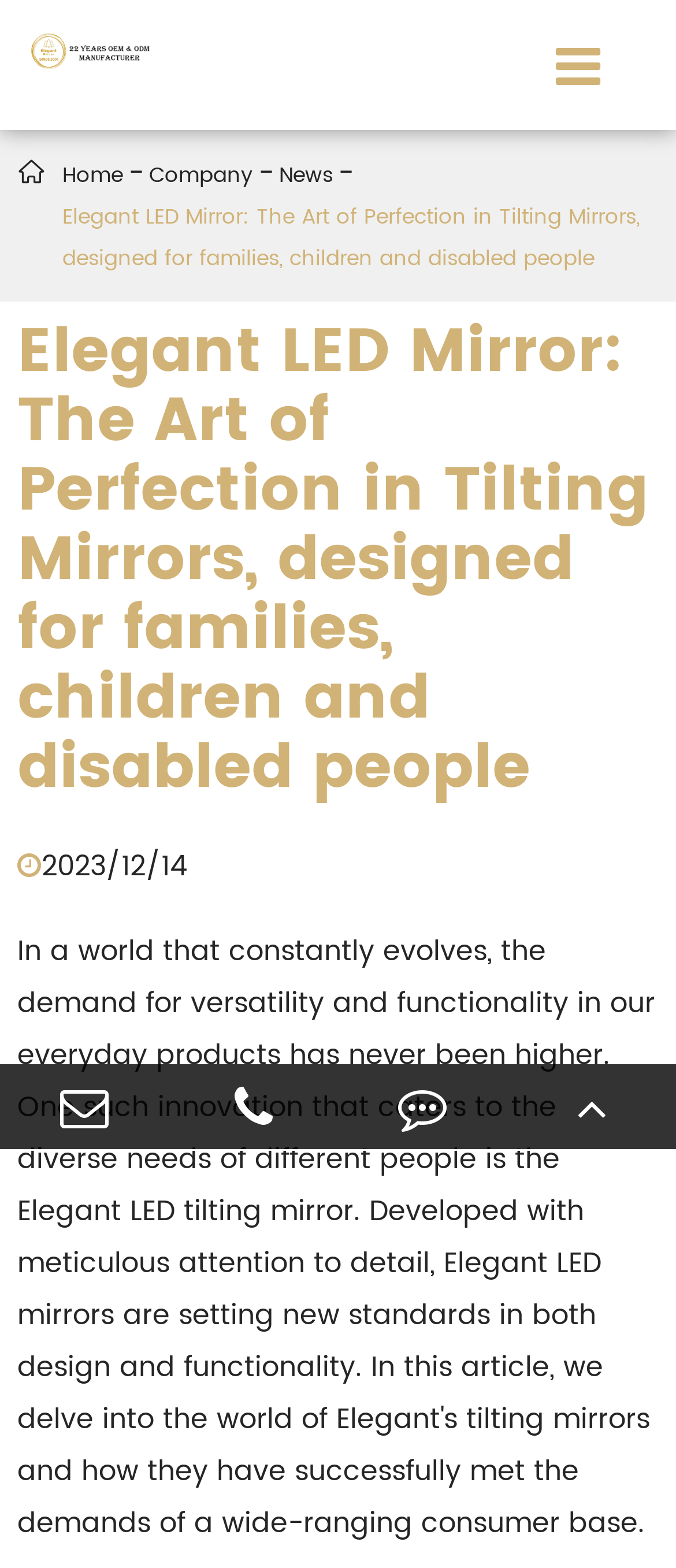Can you show the bounding box coordinates of the region to click on to complete the task described in the instruction: "Go to 'Shop'"?

None